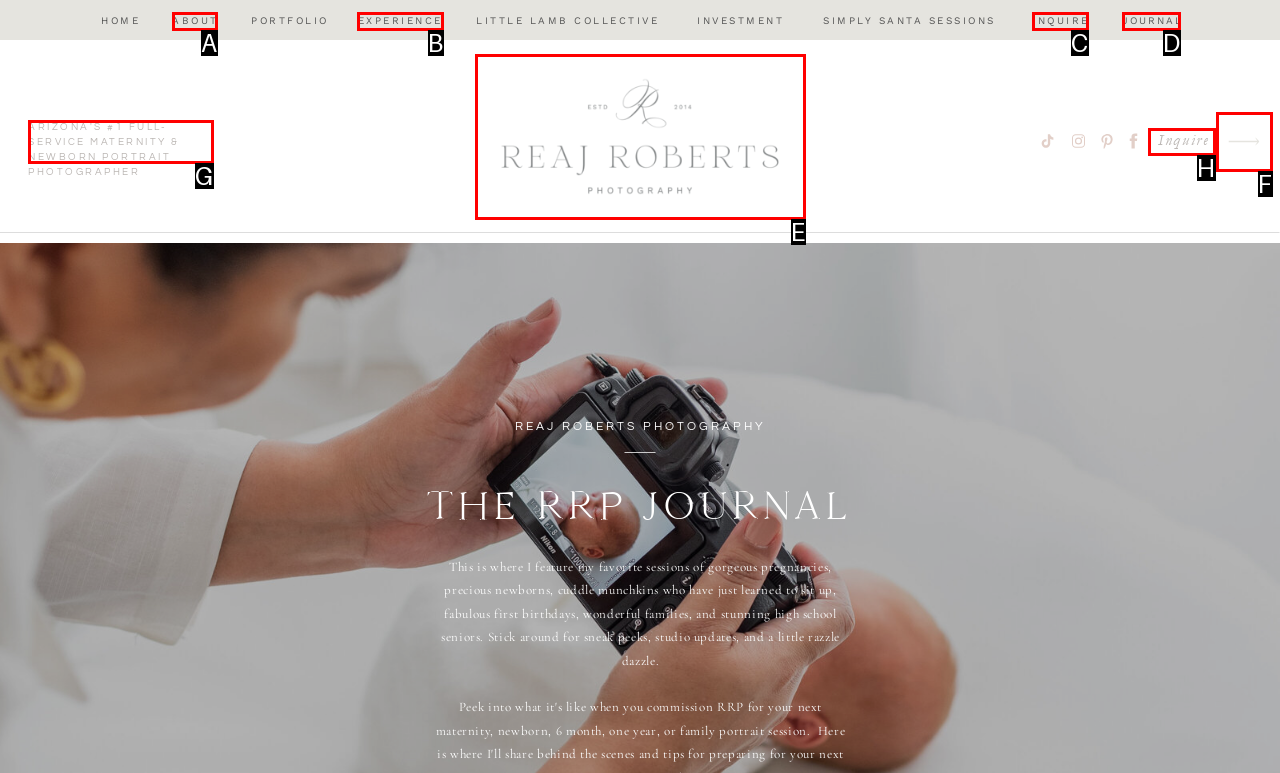Identify which HTML element matches the description: journal
Provide your answer in the form of the letter of the correct option from the listed choices.

D